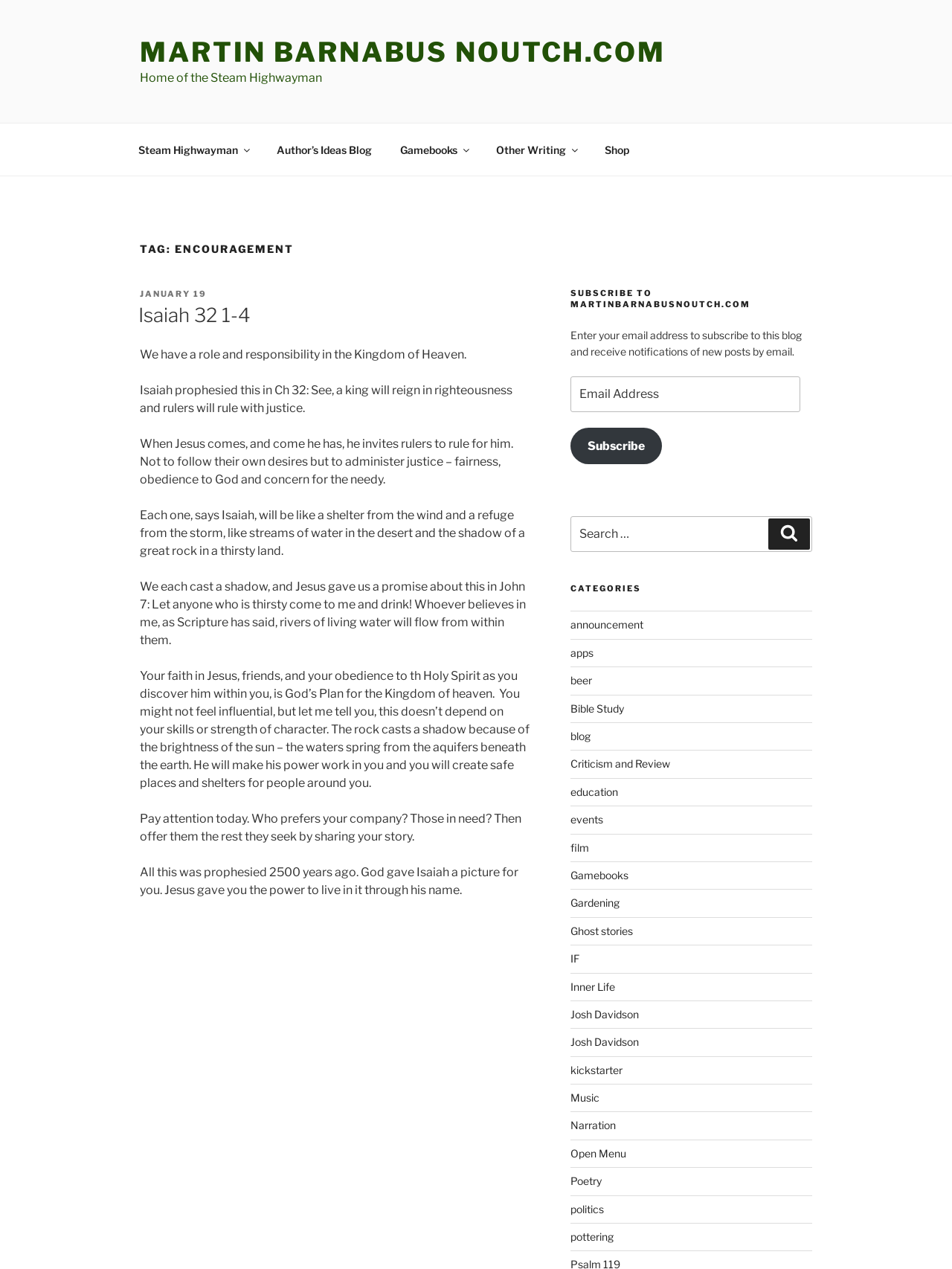Please find the bounding box coordinates of the element that needs to be clicked to perform the following instruction: "Search for something". The bounding box coordinates should be four float numbers between 0 and 1, represented as [left, top, right, bottom].

[0.807, 0.408, 0.851, 0.433]